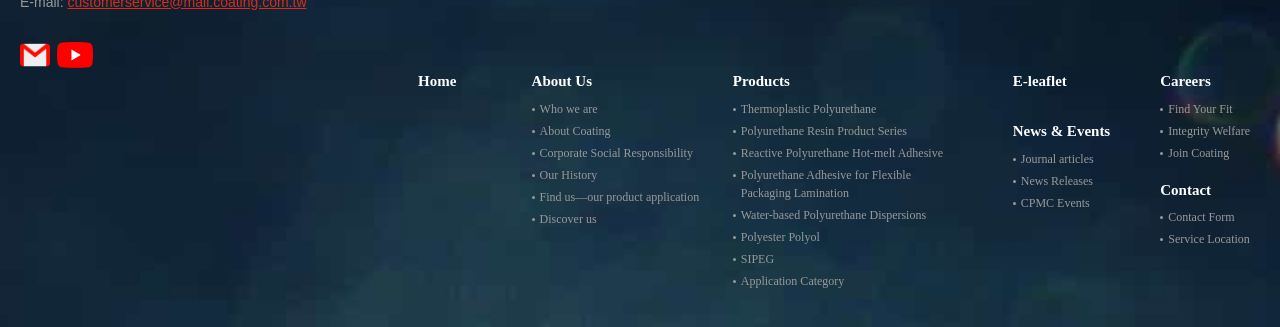Identify the bounding box coordinates of the region I need to click to complete this instruction: "go to home page".

[0.327, 0.214, 0.389, 0.283]